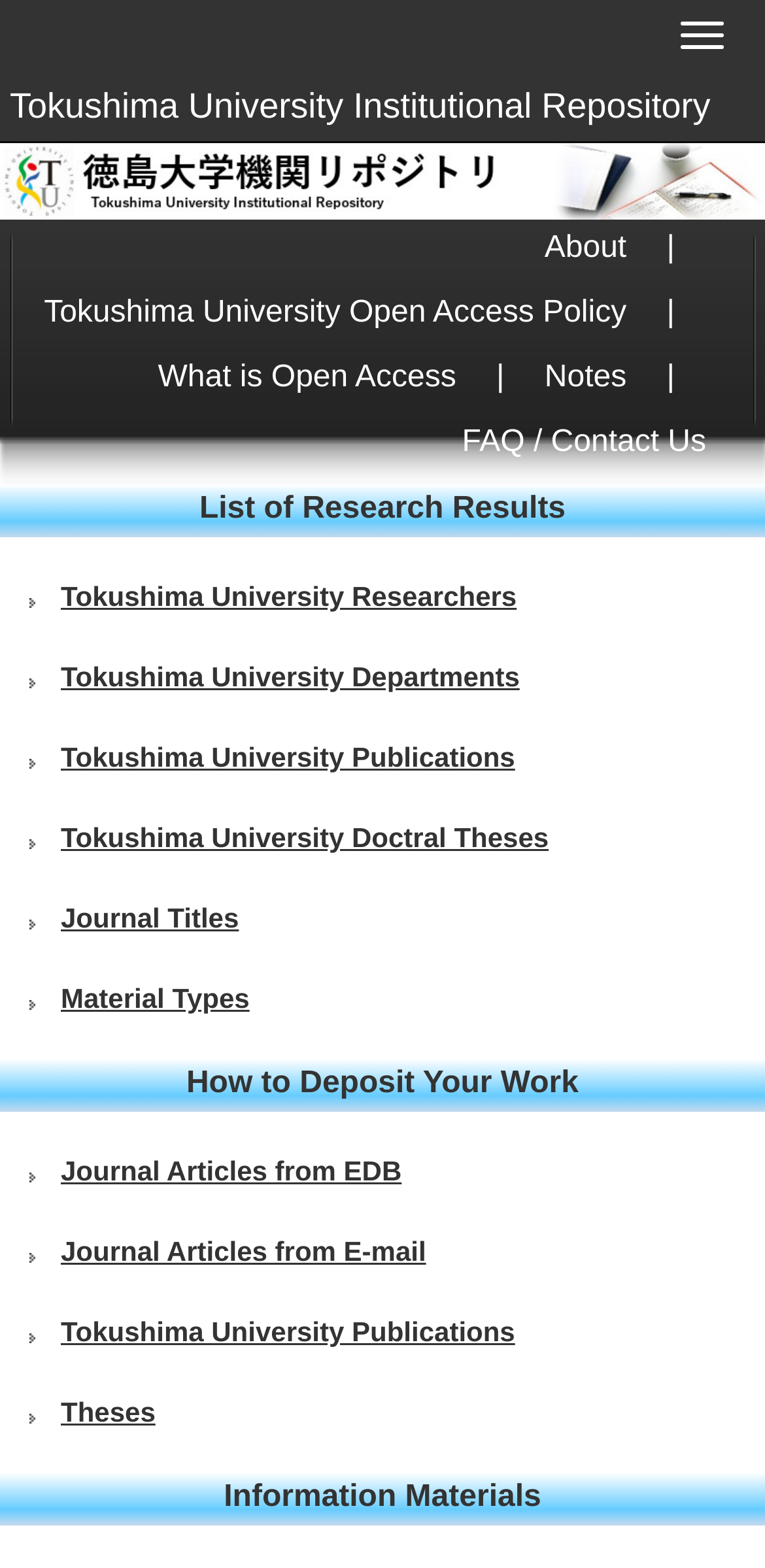Determine the main heading text of the webpage.

APC/CCdh1 is required for the termination of chromosomal passenger complex activity upon mitotic exit